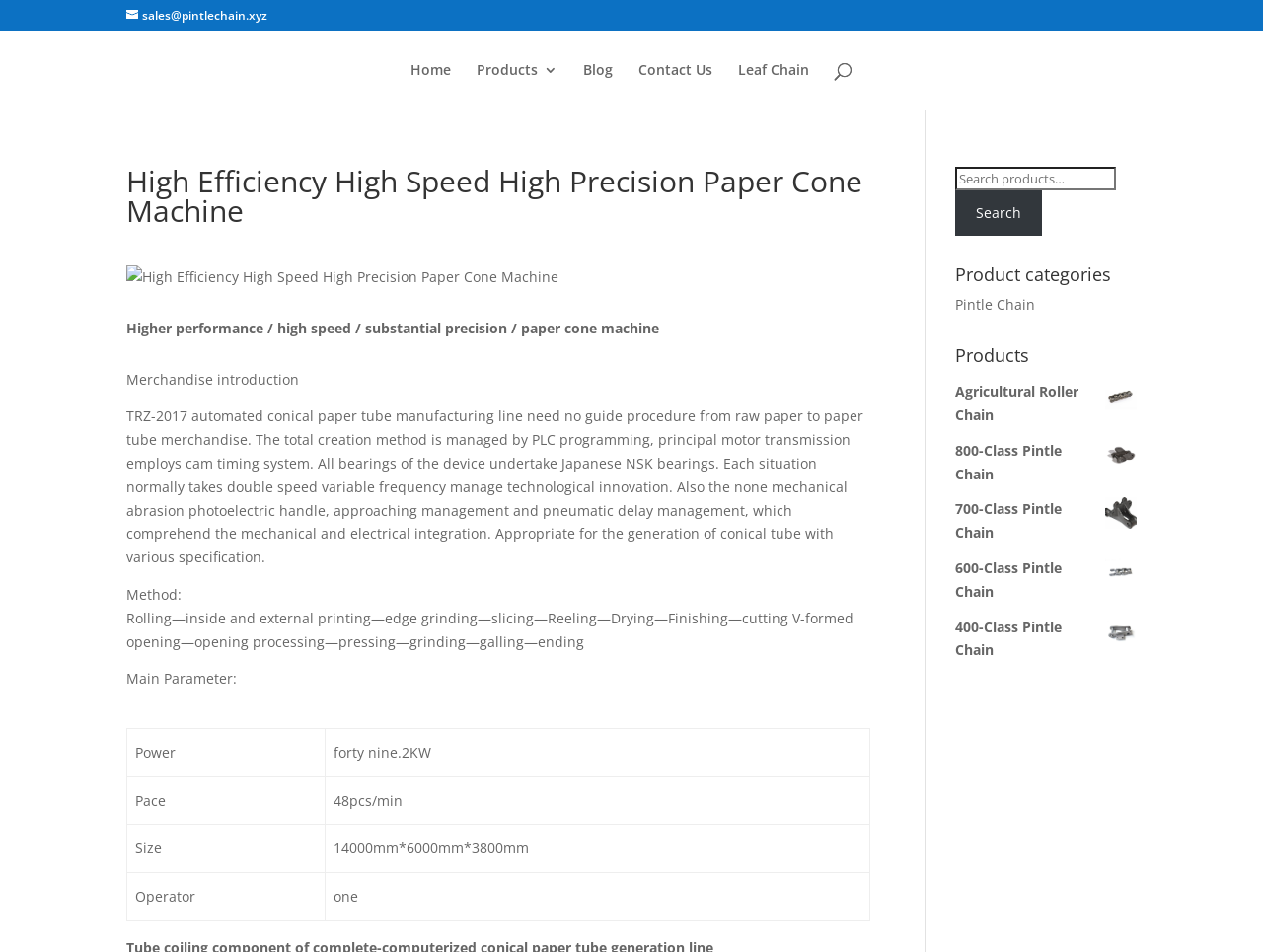Find the bounding box coordinates of the element to click in order to complete this instruction: "Go to the Home page". The bounding box coordinates must be four float numbers between 0 and 1, denoted as [left, top, right, bottom].

None